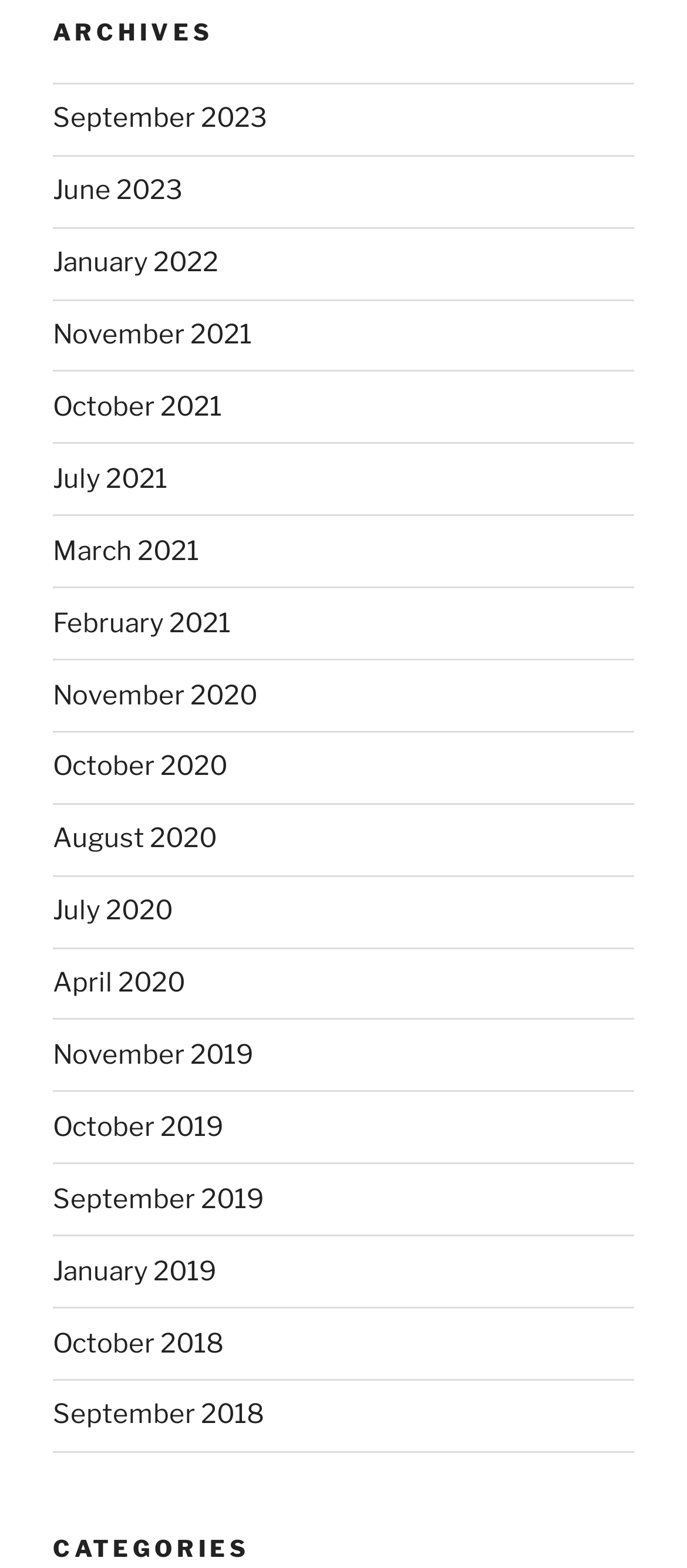What is the latest archive available?
Provide a fully detailed and comprehensive answer to the question.

I looked at the list of archive links and found that the latest one available is September 2023, which is listed at the top of the 'Archives' navigation menu.